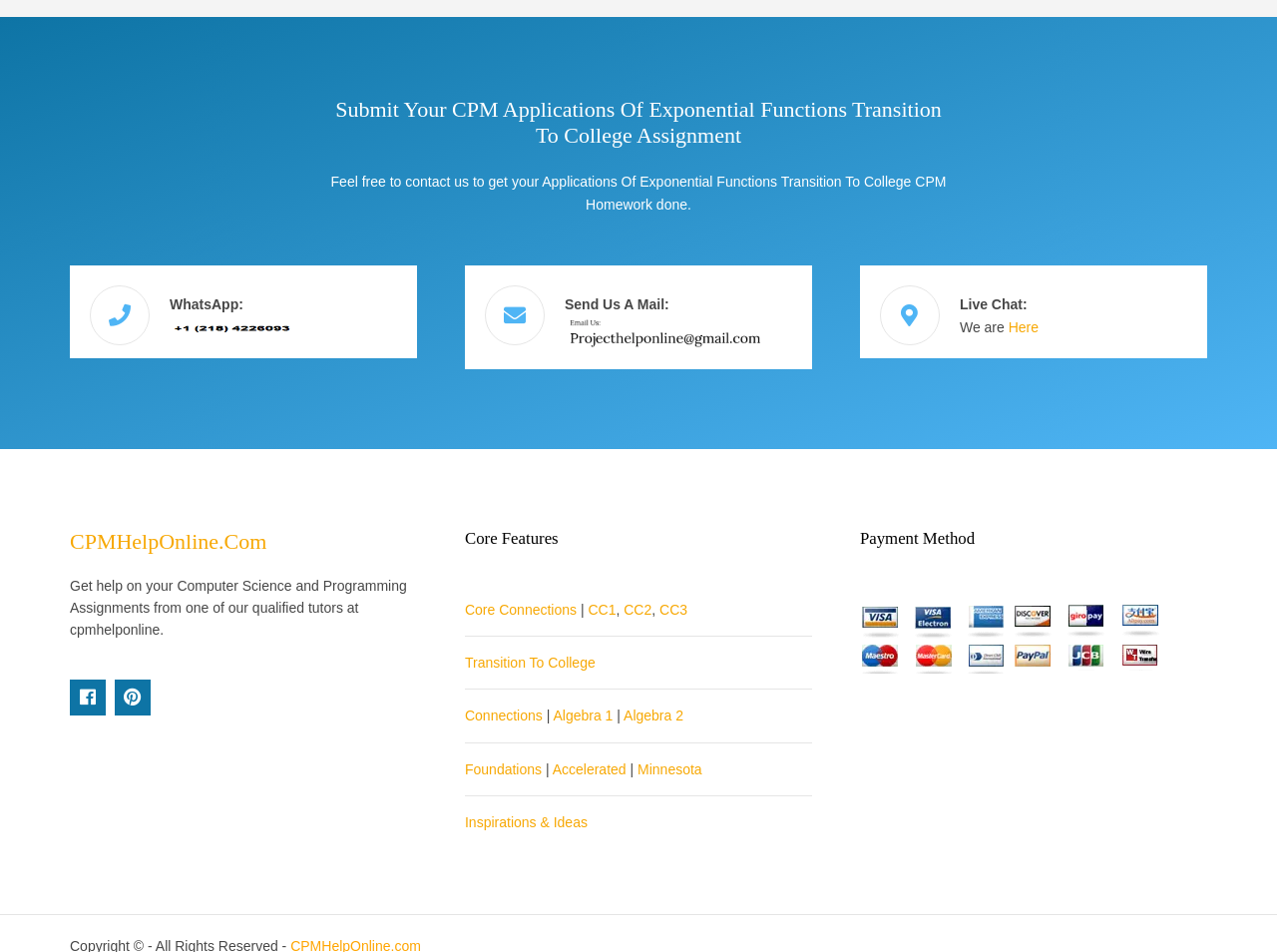Please find the bounding box coordinates of the clickable region needed to complete the following instruction: "Chat with us live". The bounding box coordinates must consist of four float numbers between 0 and 1, i.e., [left, top, right, bottom].

[0.752, 0.312, 0.801, 0.328]